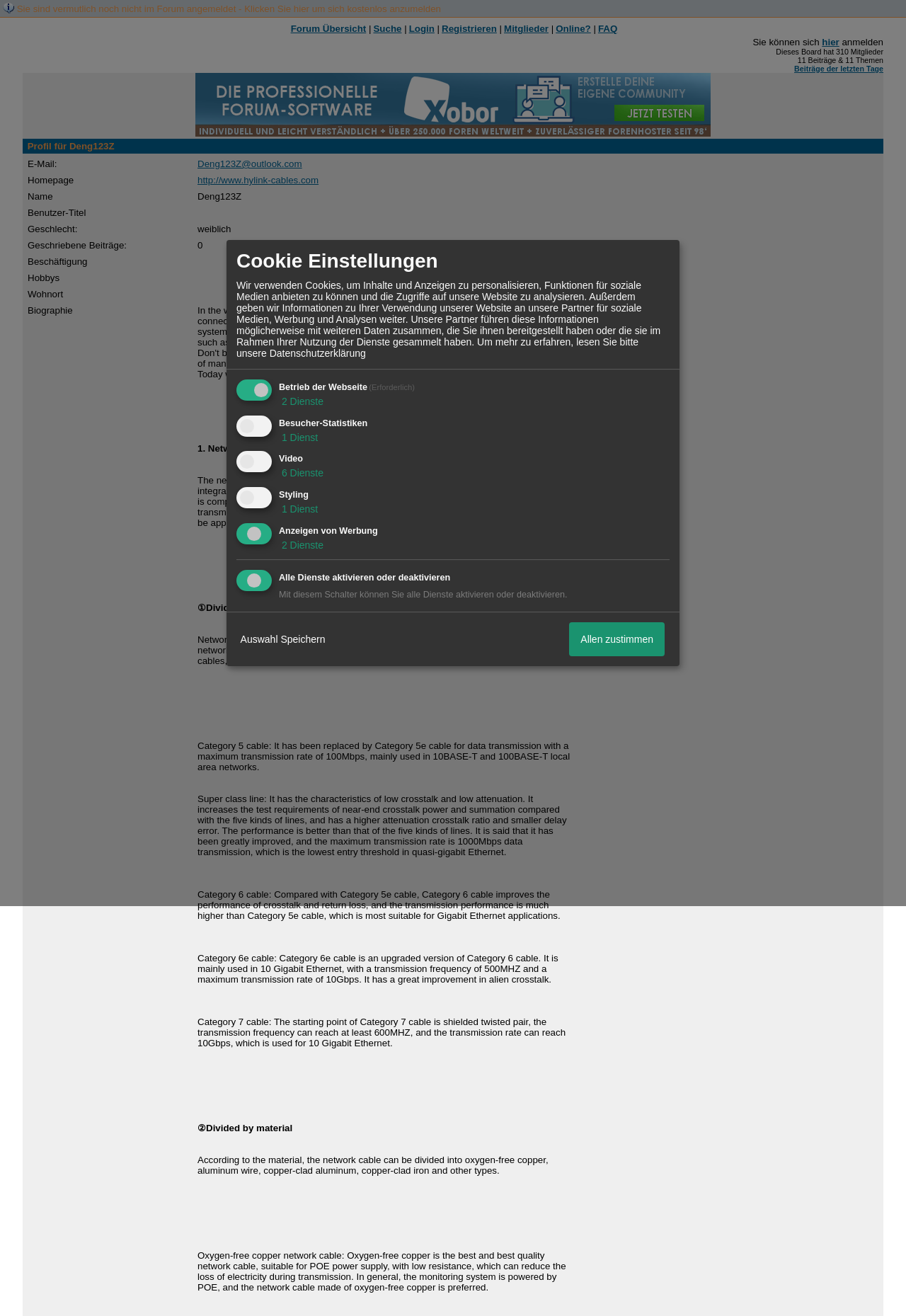Please specify the bounding box coordinates of the region to click in order to perform the following instruction: "Click on the 'Beiträge der letzten Tage' link".

[0.877, 0.049, 0.975, 0.055]